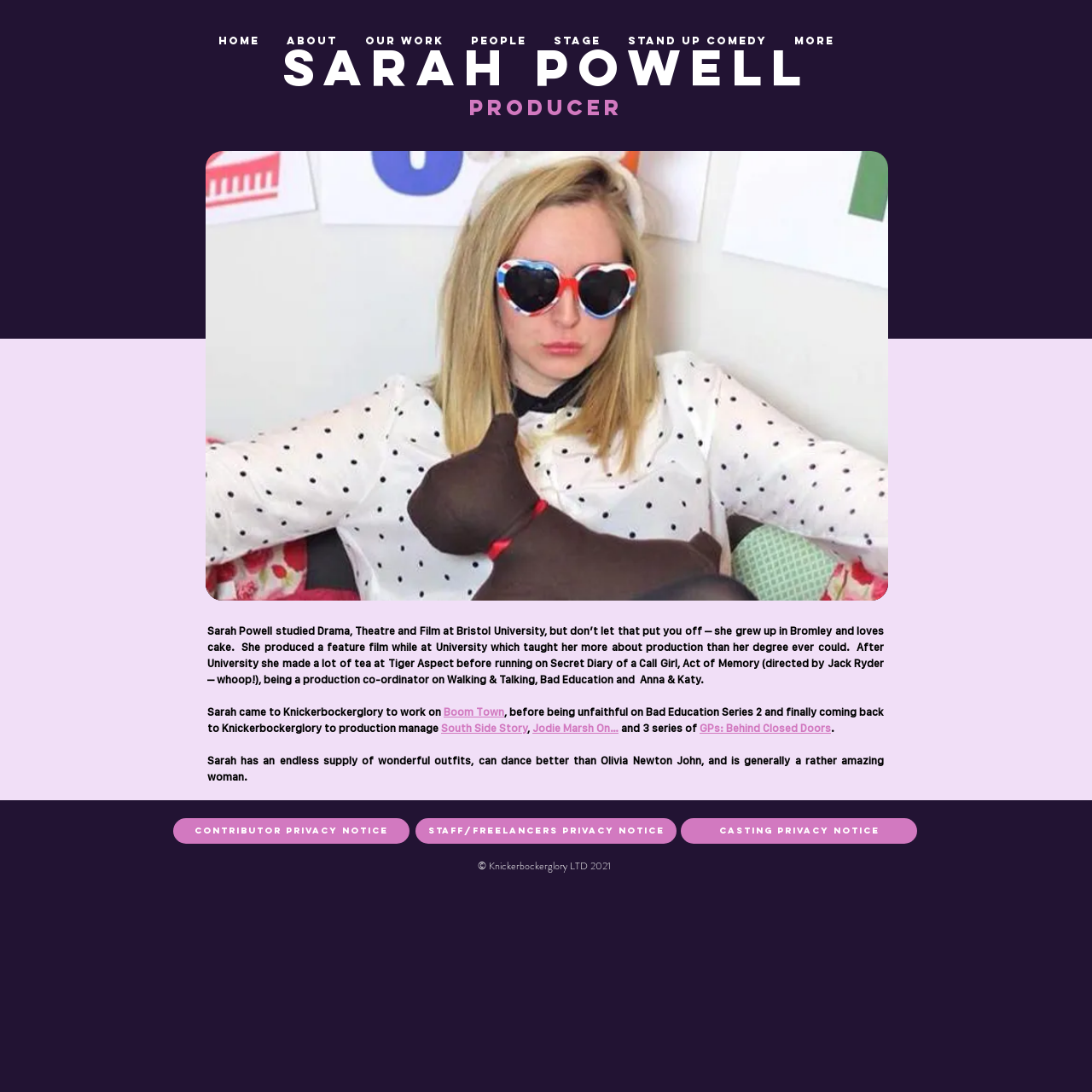Locate the bounding box coordinates of the clickable area to execute the instruction: "Visit the Posredniki pri ravnanju z odpadki website". Provide the coordinates as four float numbers between 0 and 1, represented as [left, top, right, bottom].

None